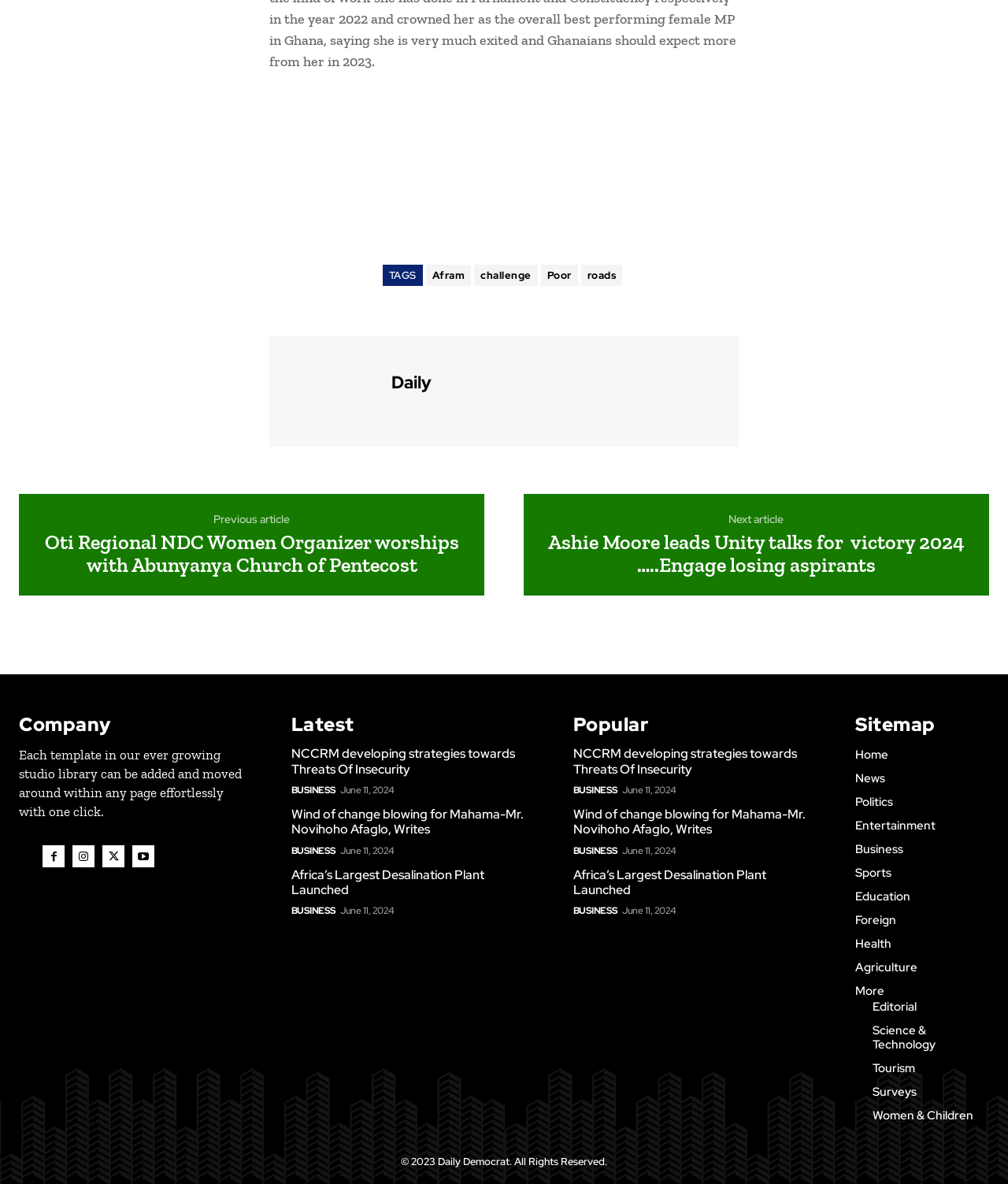Can you determine the bounding box coordinates of the area that needs to be clicked to fulfill the following instruction: "Learn about the website's privacy policy"?

None